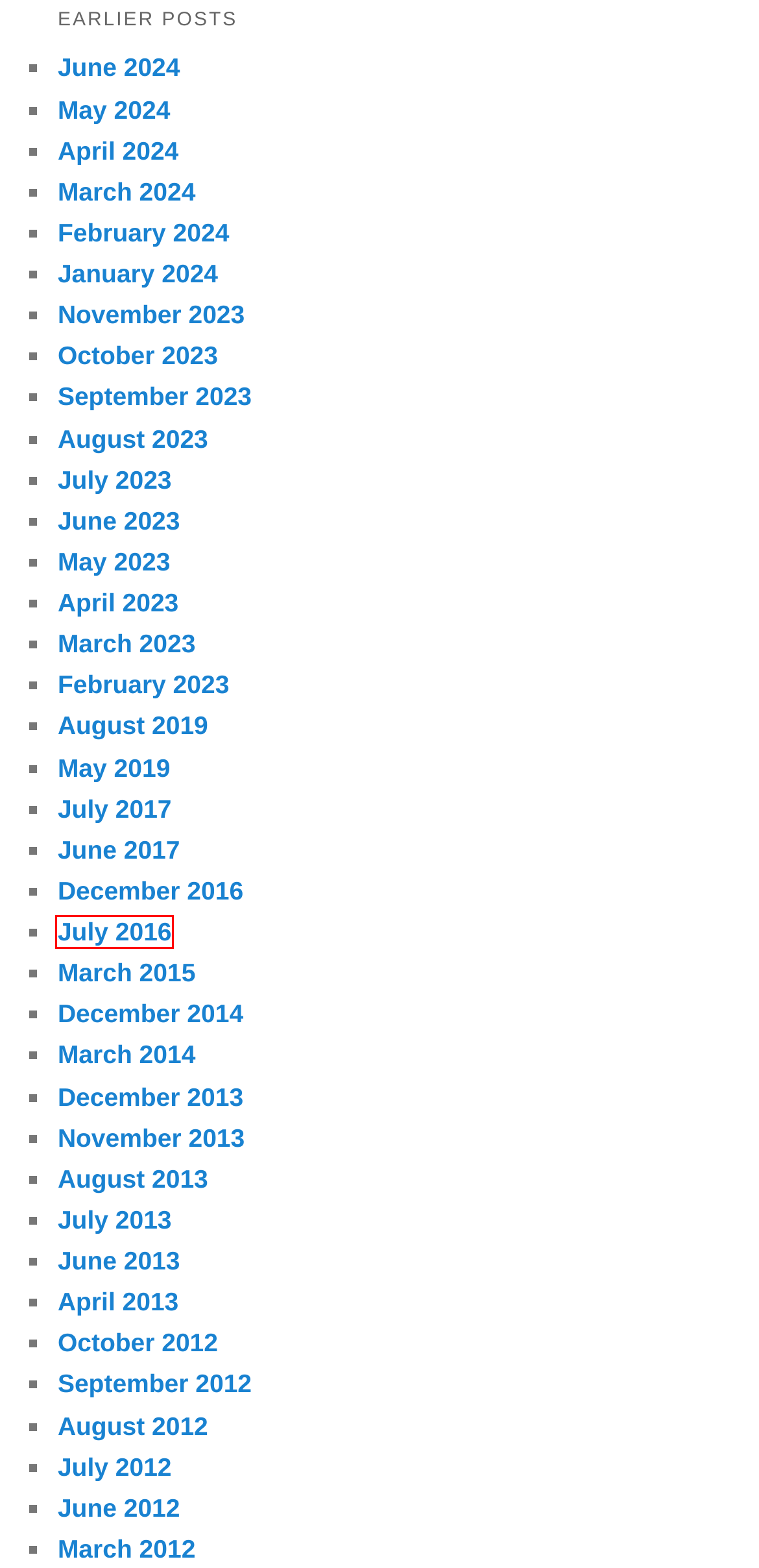Observe the screenshot of a webpage with a red bounding box highlighting an element. Choose the webpage description that accurately reflects the new page after the element within the bounding box is clicked. Here are the candidates:
A. June | 2024 | The Big Picture
B. July | 2016 | The Big Picture
C. March | 2015 | The Big Picture
D. May | 2019 | The Big Picture
E. May | 2023 | The Big Picture
F. March | 2014 | The Big Picture
G. June | 2017 | The Big Picture
H. December | 2016 | The Big Picture

B